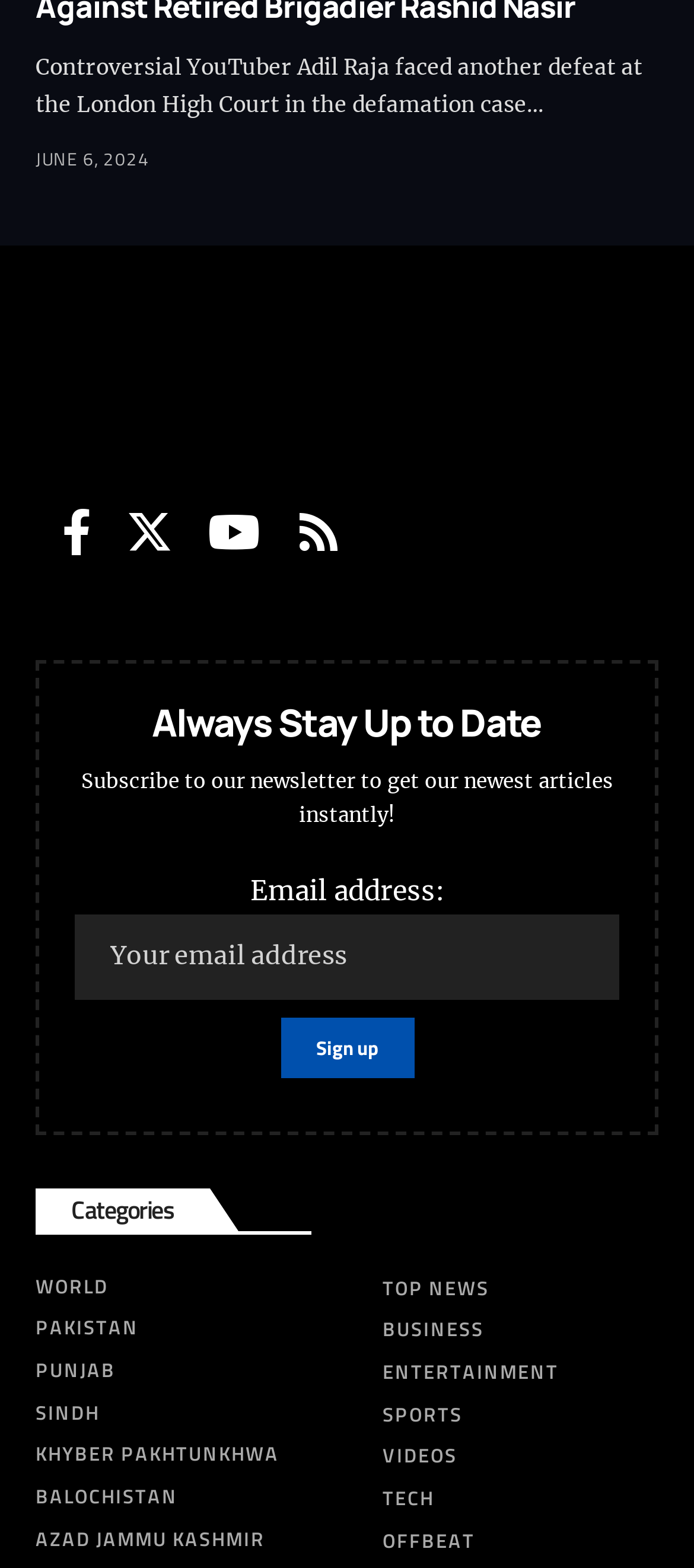Determine the bounding box coordinates of the section I need to click to execute the following instruction: "Read TOP NEWS". Provide the coordinates as four float numbers between 0 and 1, i.e., [left, top, right, bottom].

[0.551, 0.811, 0.949, 0.832]